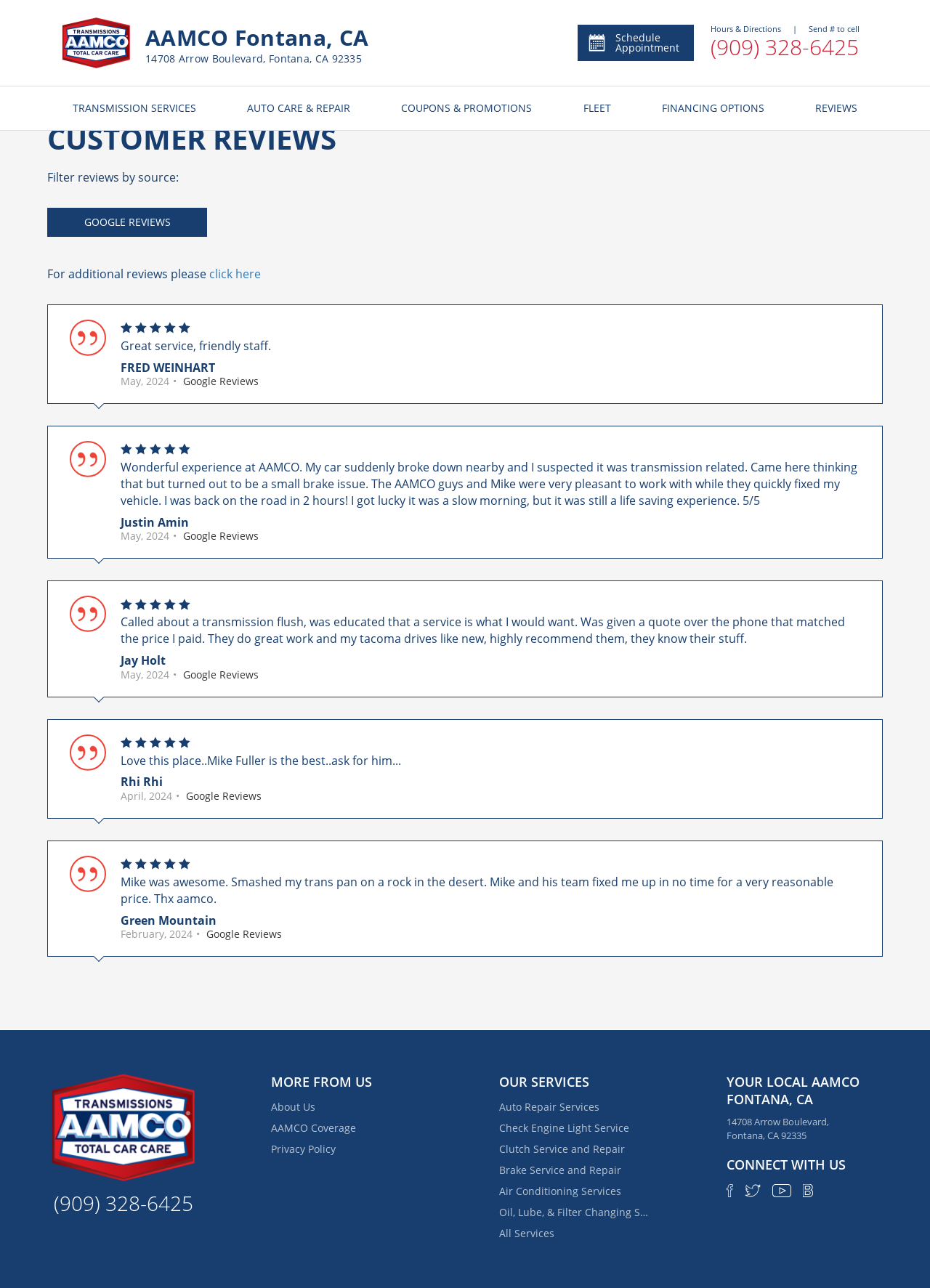What is the phone number of AAMCO Fontana, CA?
Answer the question with detailed information derived from the image.

I found the phone number by looking at the link element with the text '(909) 328-6425' which is located at the top right corner of the webpage.